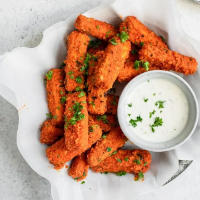Explain in detail what you see in the image.

This mouth-watering dish features a generous serving of crispy vegan buffalo tofu wings, coated in a vibrant orange sauce that hints at their spicy flavor. They are garnished with fresh parsley, adding a pop of color against the golden-brown exterior. Accompanying the wings is a small bowl of creamy ranch dressing, perfect for dipping. Served on a white platter lined with parchment paper, this enticing meal showcases a delicious plant-based alternative for wing enthusiasts, making it an excellent choice for appetizers or snacks. Enjoy these flavorful bites with friends or during game day gatherings!